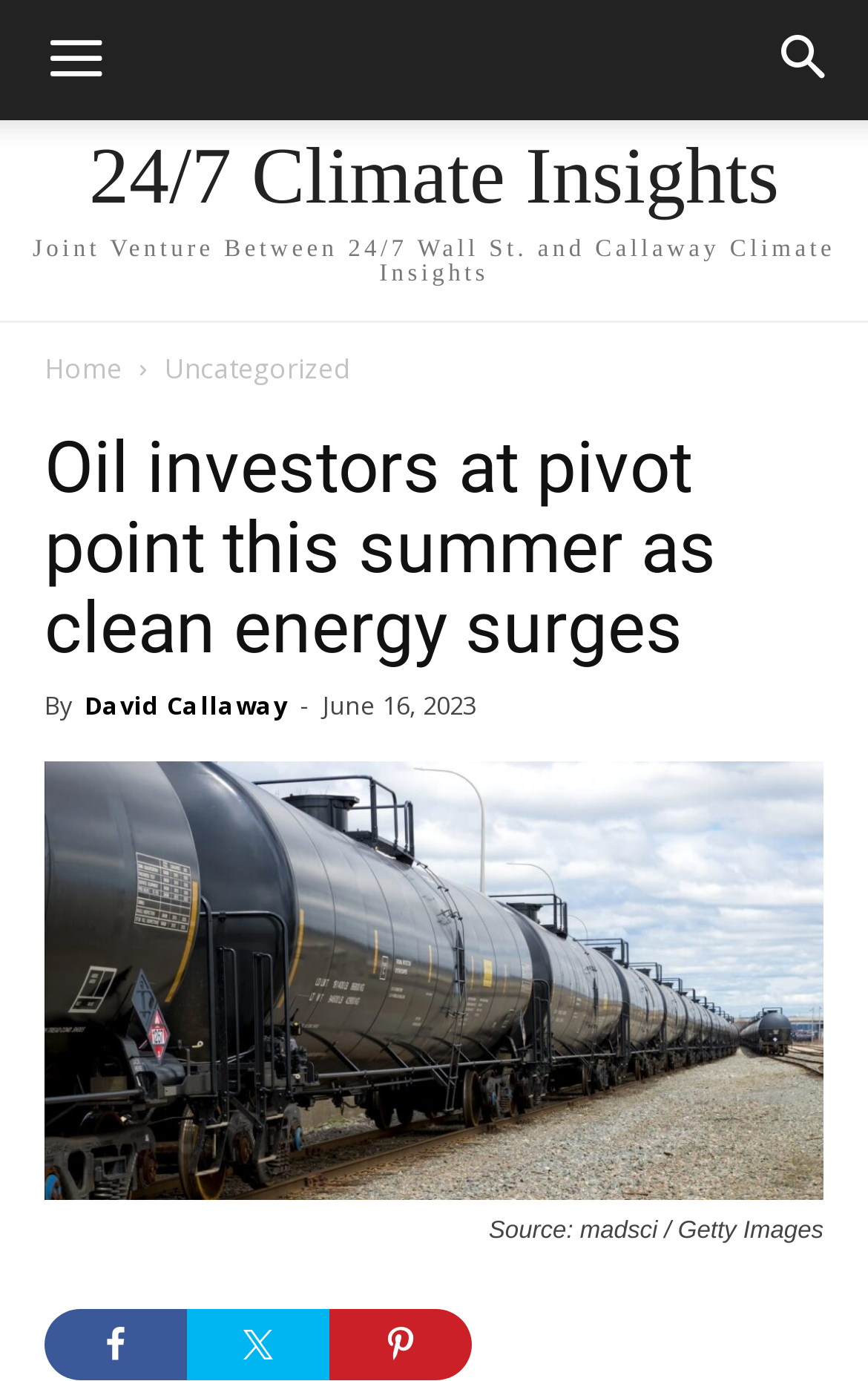Determine the bounding box coordinates of the region I should click to achieve the following instruction: "Go to 'Mattress Reviews'". Ensure the bounding box coordinates are four float numbers between 0 and 1, i.e., [left, top, right, bottom].

None